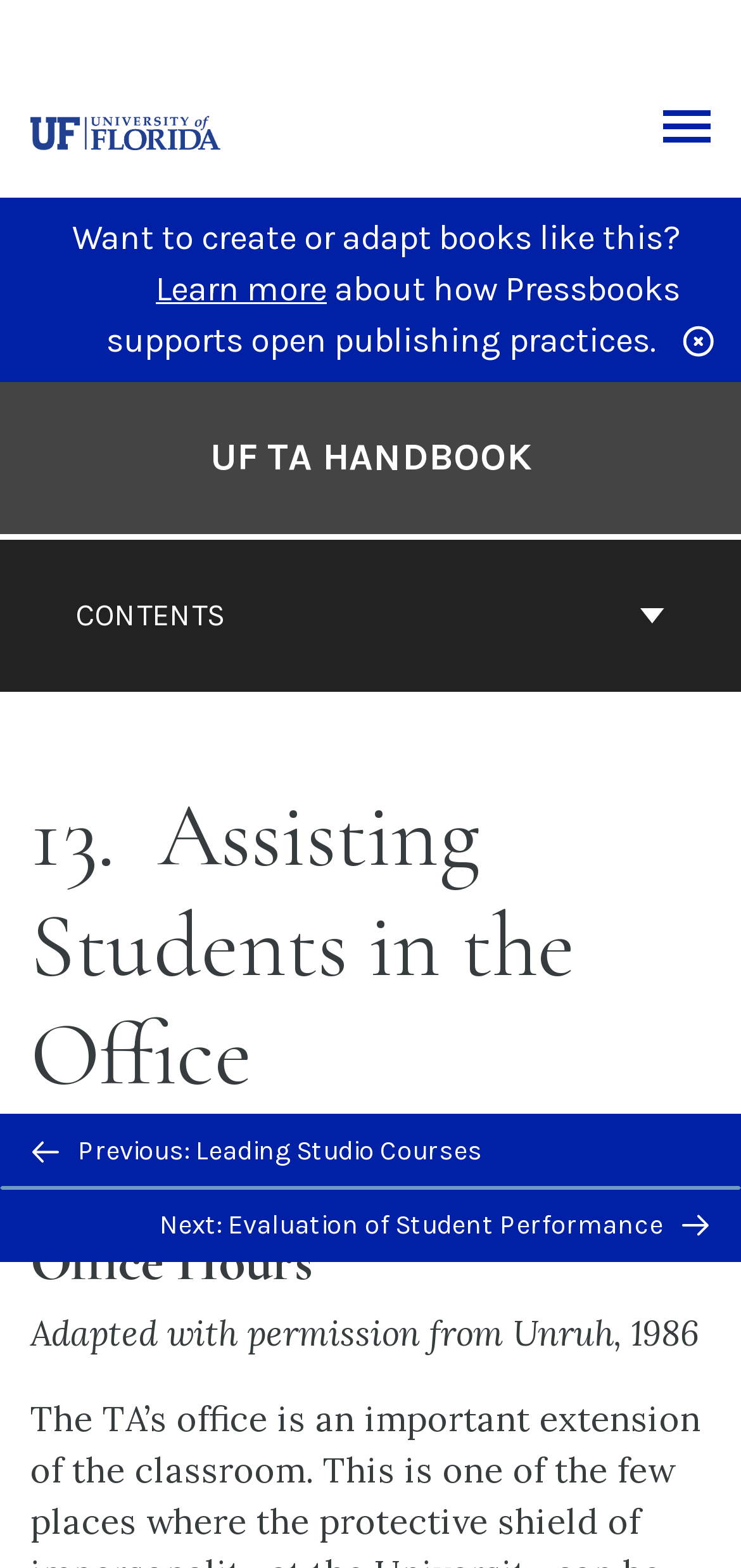Give a one-word or short phrase answer to the question: 
What is the name of the university mentioned?

University of Florida